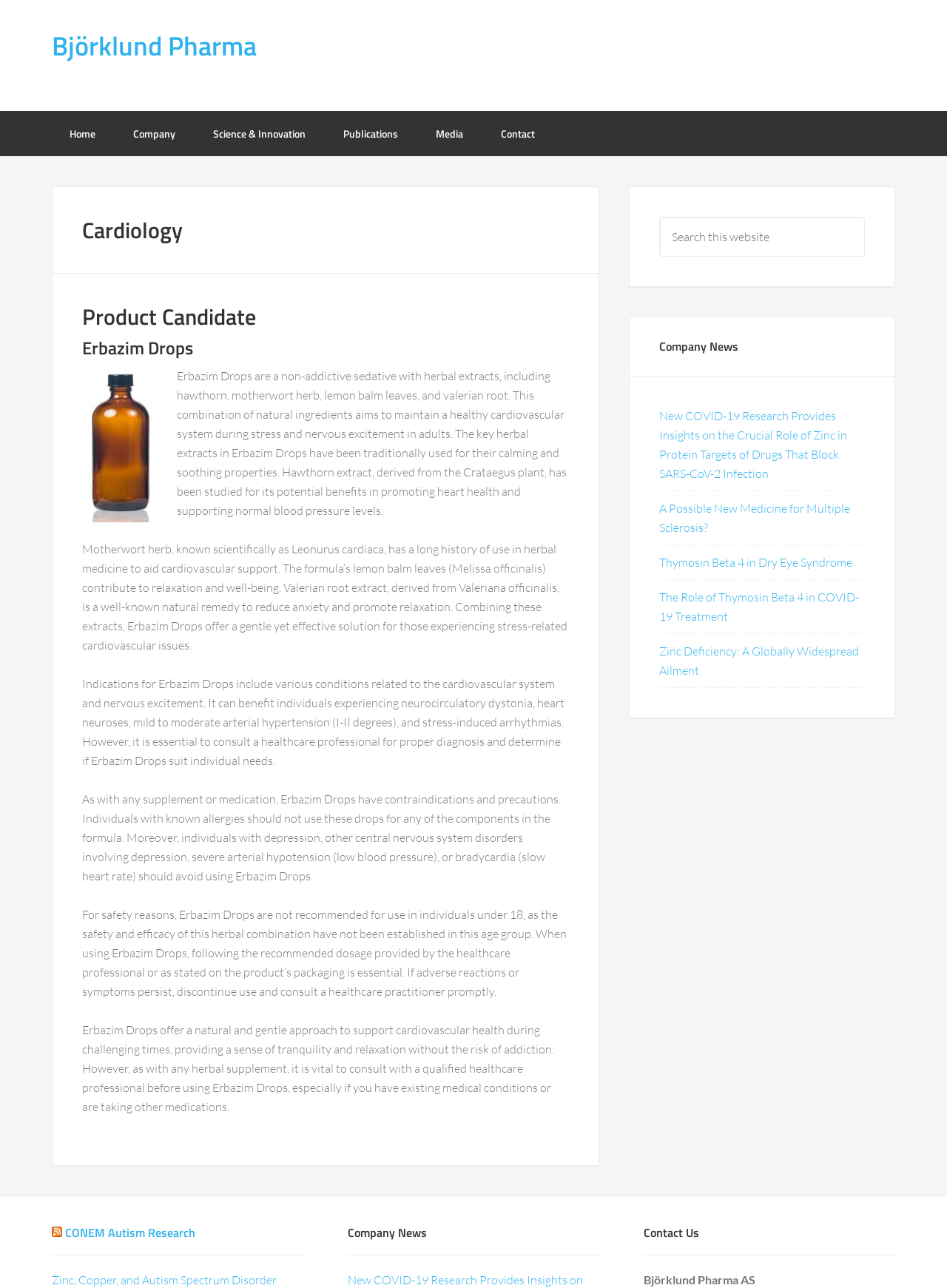What is the company name?
Relying on the image, give a concise answer in one word or a brief phrase.

Björklund Pharma